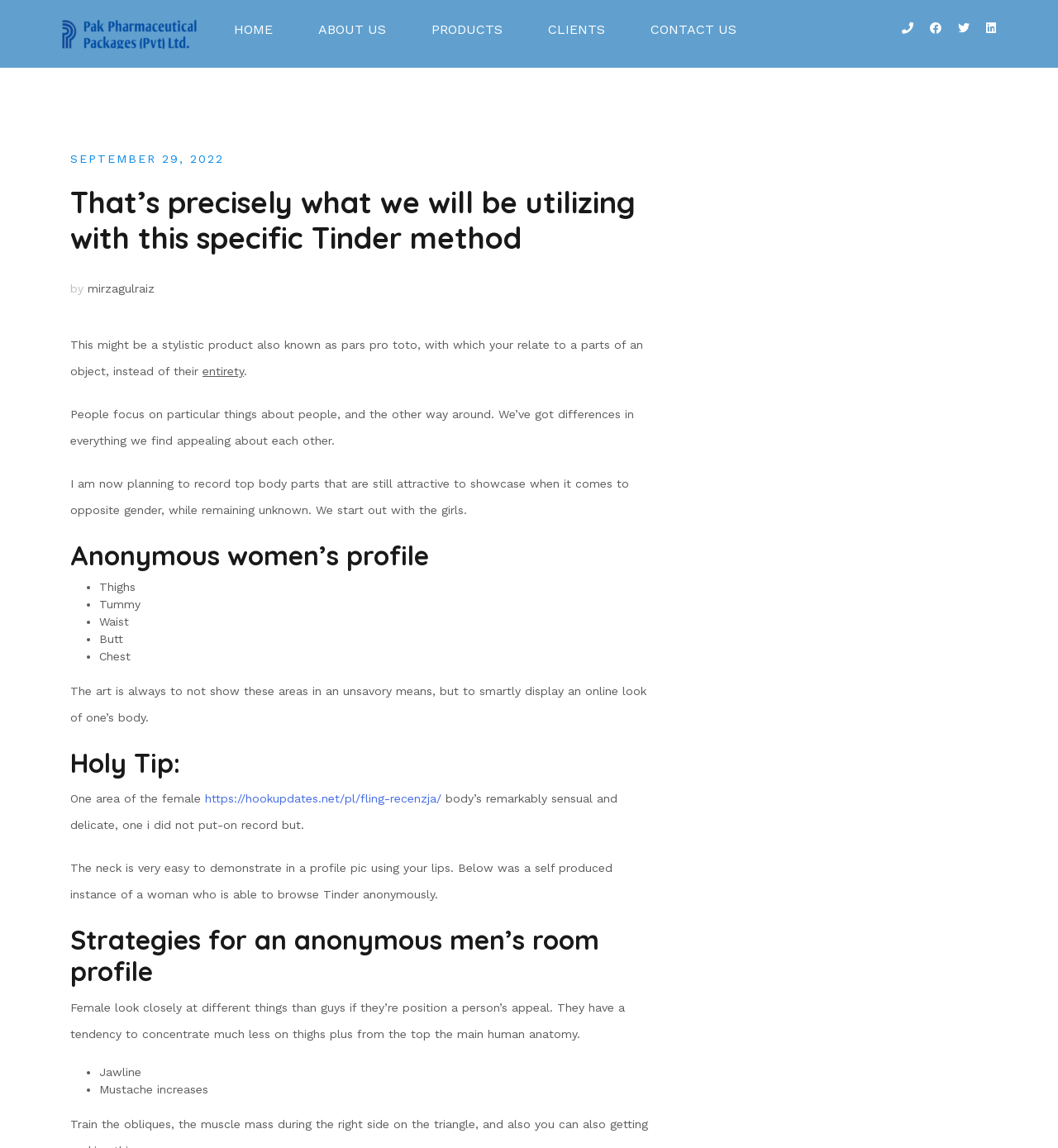Refer to the screenshot and give an in-depth answer to this question: What is the purpose of showcasing specific body parts in a profile?

The article suggests that the purpose of showcasing specific body parts in a profile is to create an attractive online look, without showing these areas in an unsavory means. This is mentioned in the text 'The art is always to not show these areas in an unsavory means, but to smartly display an online look of one’s body'.